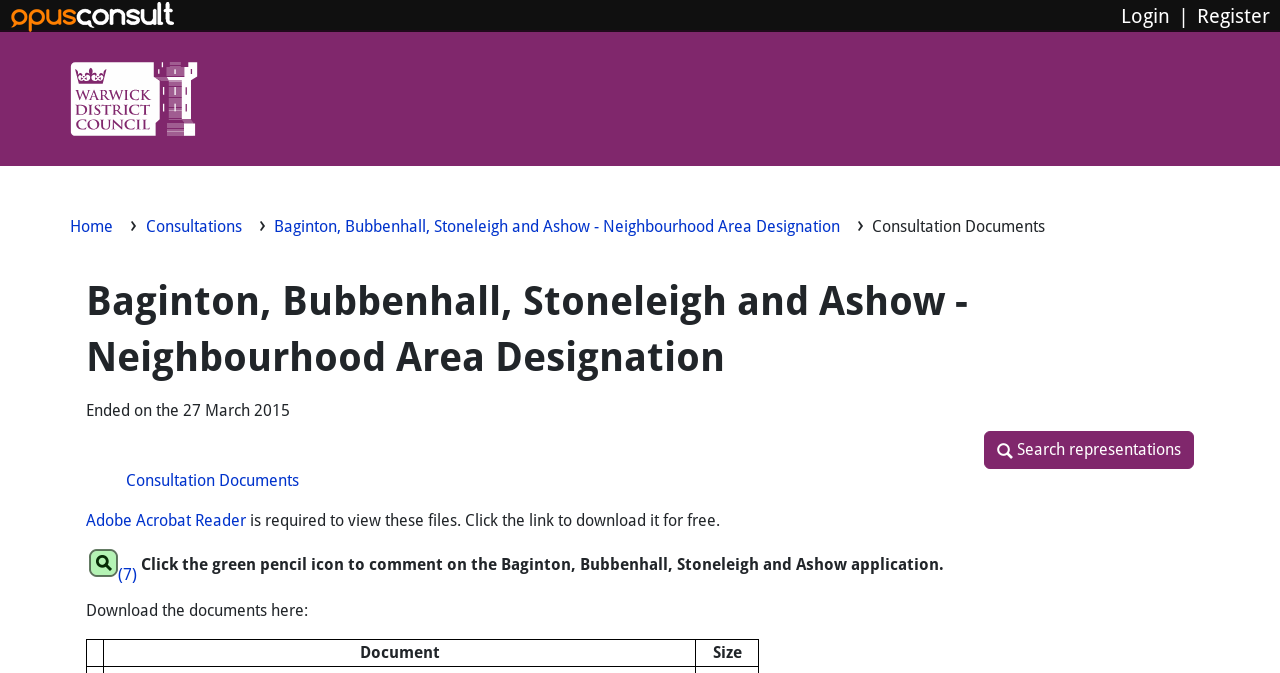Identify the bounding box for the described UI element: "Larry Salibra".

None